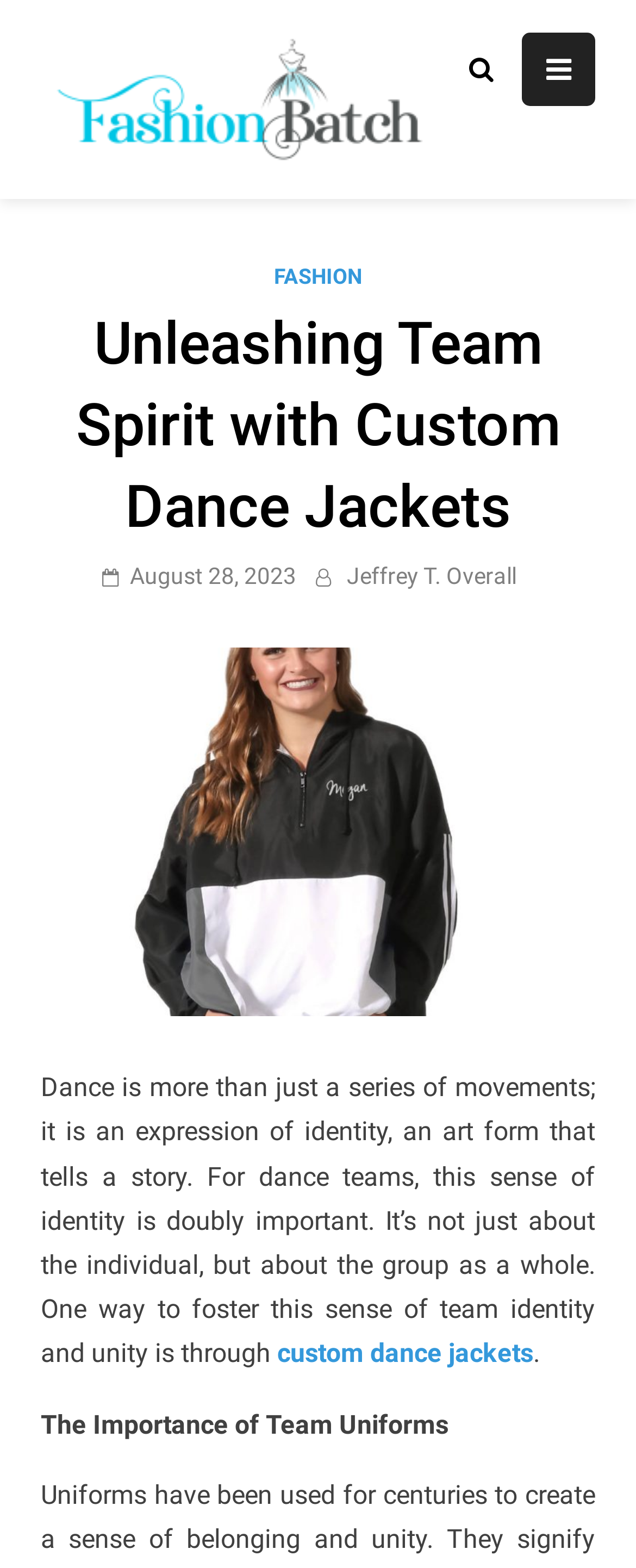Extract the main title from the webpage and generate its text.

Unleashing Team Spirit with Custom Dance Jackets